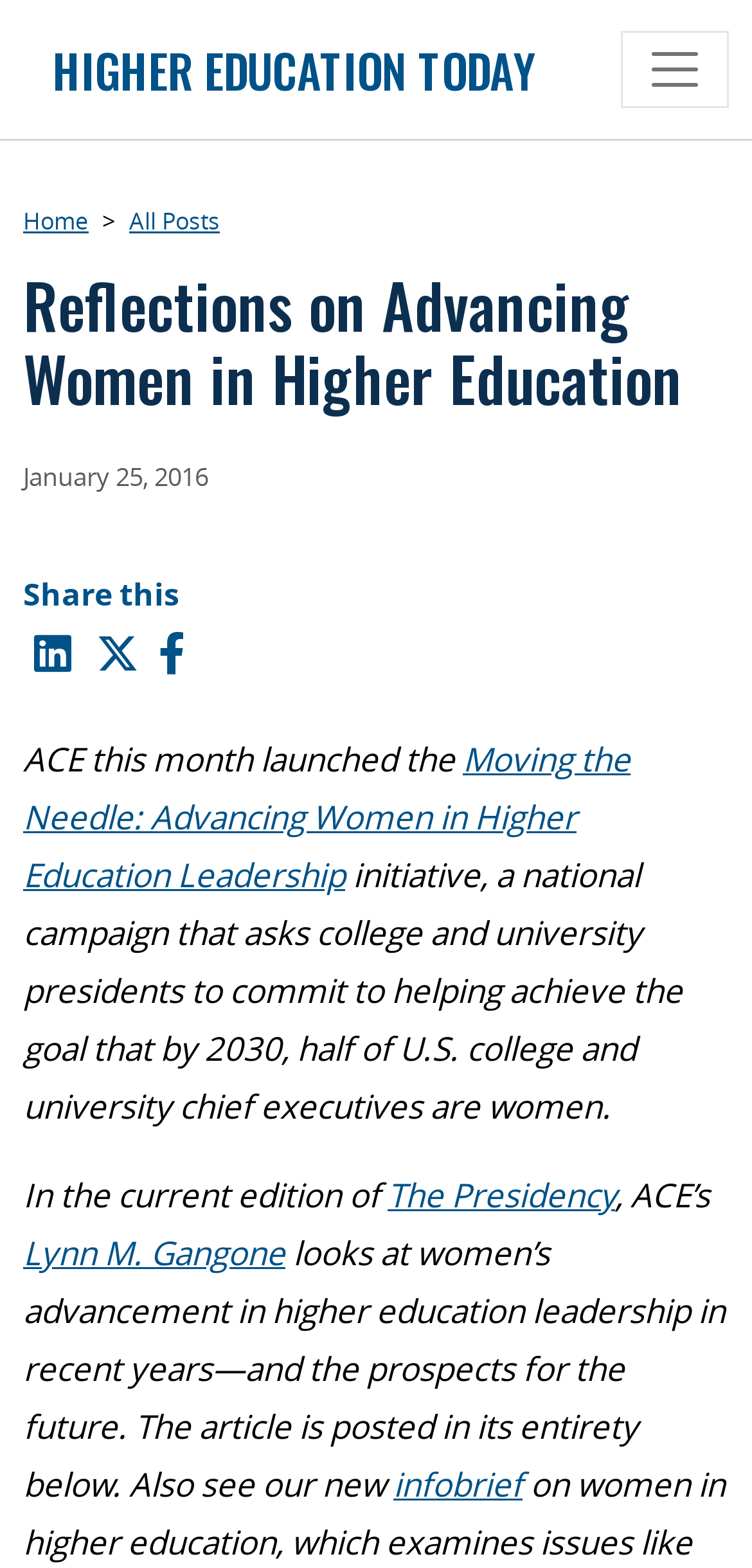Generate a comprehensive description of the webpage.

The webpage is titled "Reflections on Advancing Women in Higher Education" and features a prominent header with a link to "Home" and "All Posts" on the top left. On the top right, there is a button to toggle navigation. Below the header, there is a heading with the same title as the webpage, accompanied by a date "January 25, 2016".

The main content of the webpage is divided into several sections. The first section starts with a static text "ACE this month launched the" followed by a link to "Moving the Needle: Advancing Women in Higher Education Leadership" initiative, which is a national campaign aiming to achieve a goal by 2030. The text continues to describe the initiative.

Below this section, there is a static text "In the current edition of" followed by a link to "The Presidency", which is likely an article or publication. The text then continues to mention ACE's Lynn M. Gangone, who has written an article about women's advancement in higher education leadership.

The article is posted in its entirety below, and there is also a link to a new "infobrief" at the bottom of the page. On the top right, there are social media links to share the content on LinkedIn, Twitter, and Facebook.